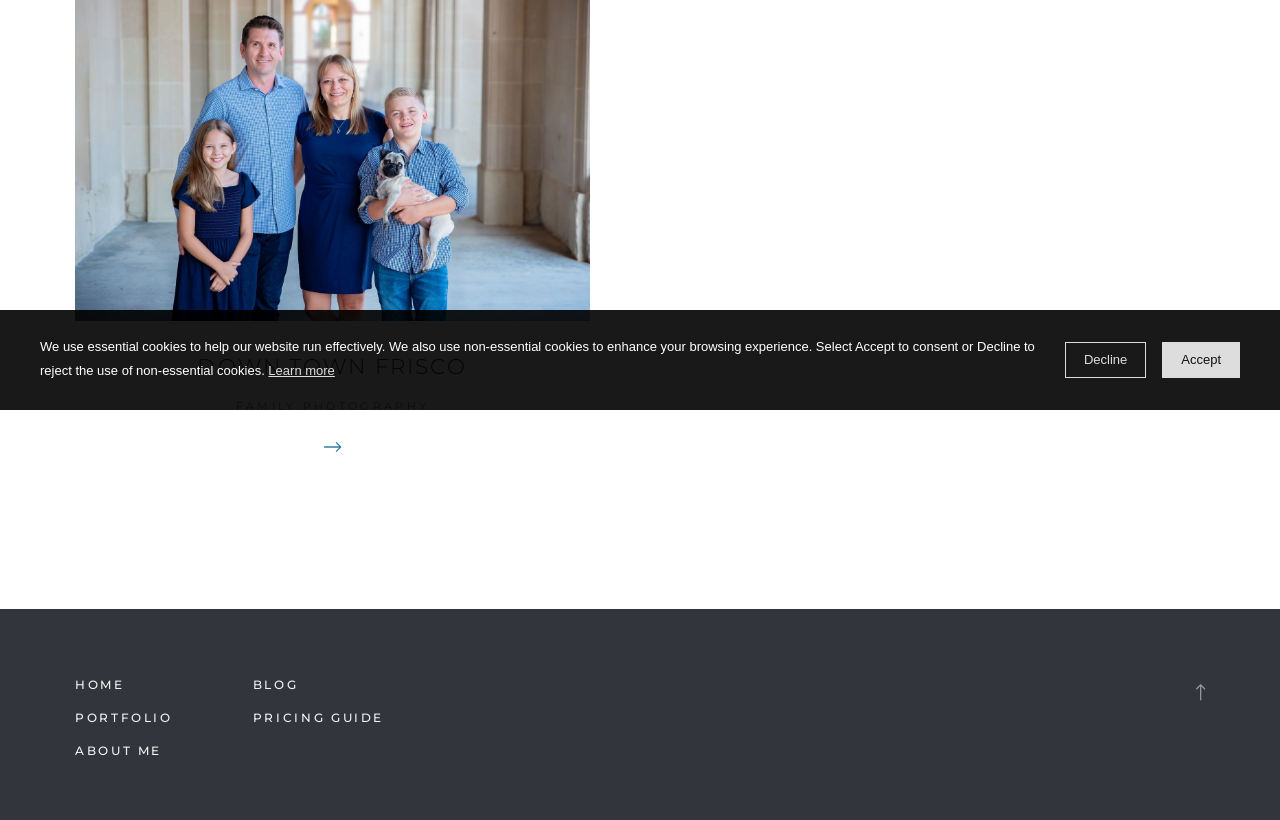How many links are there on the webpage?
Based on the screenshot, respond with a single word or phrase.

8